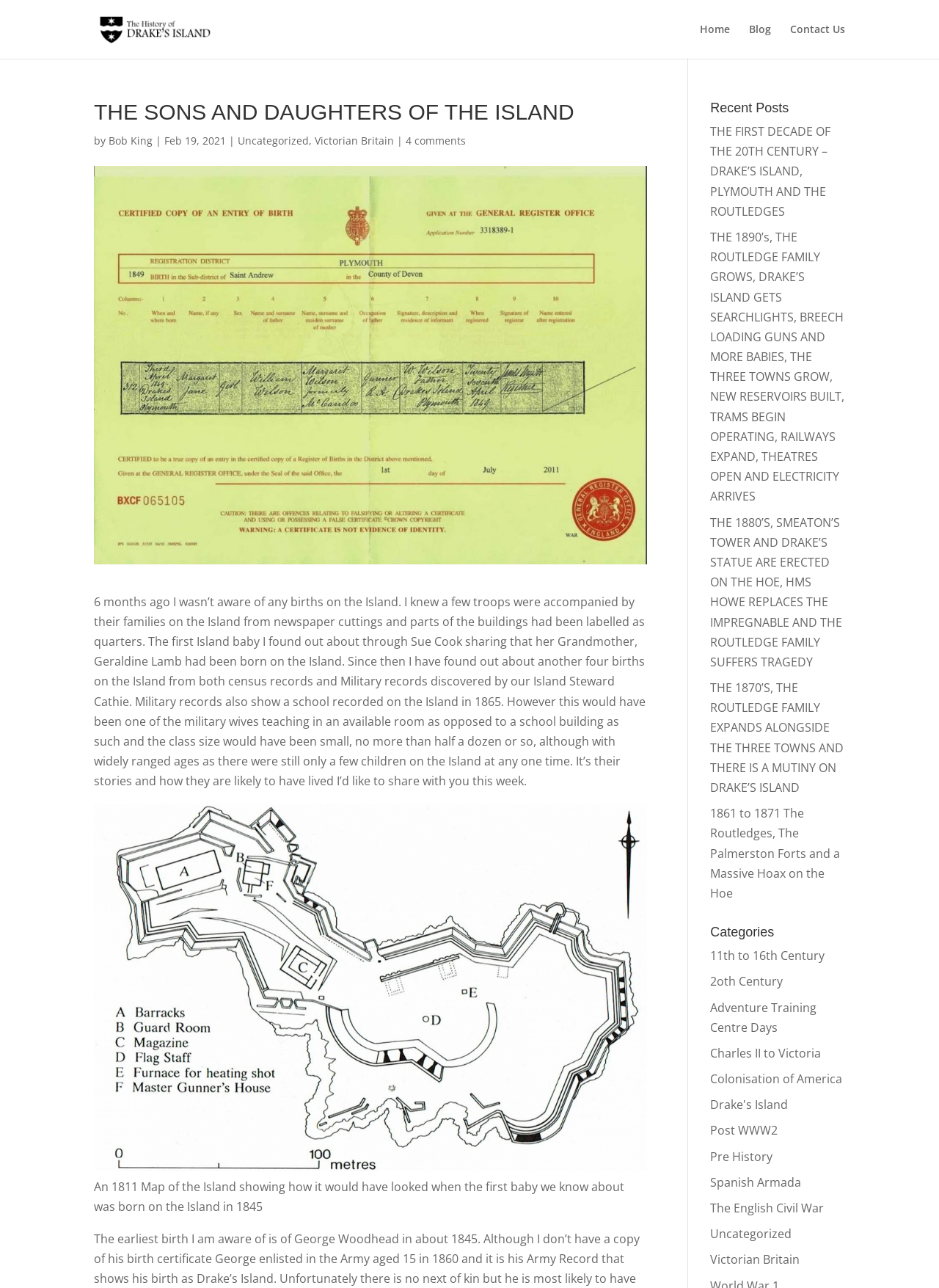Identify the main title of the webpage and generate its text content.

THE SONS AND DAUGHTERS OF THE ISLAND